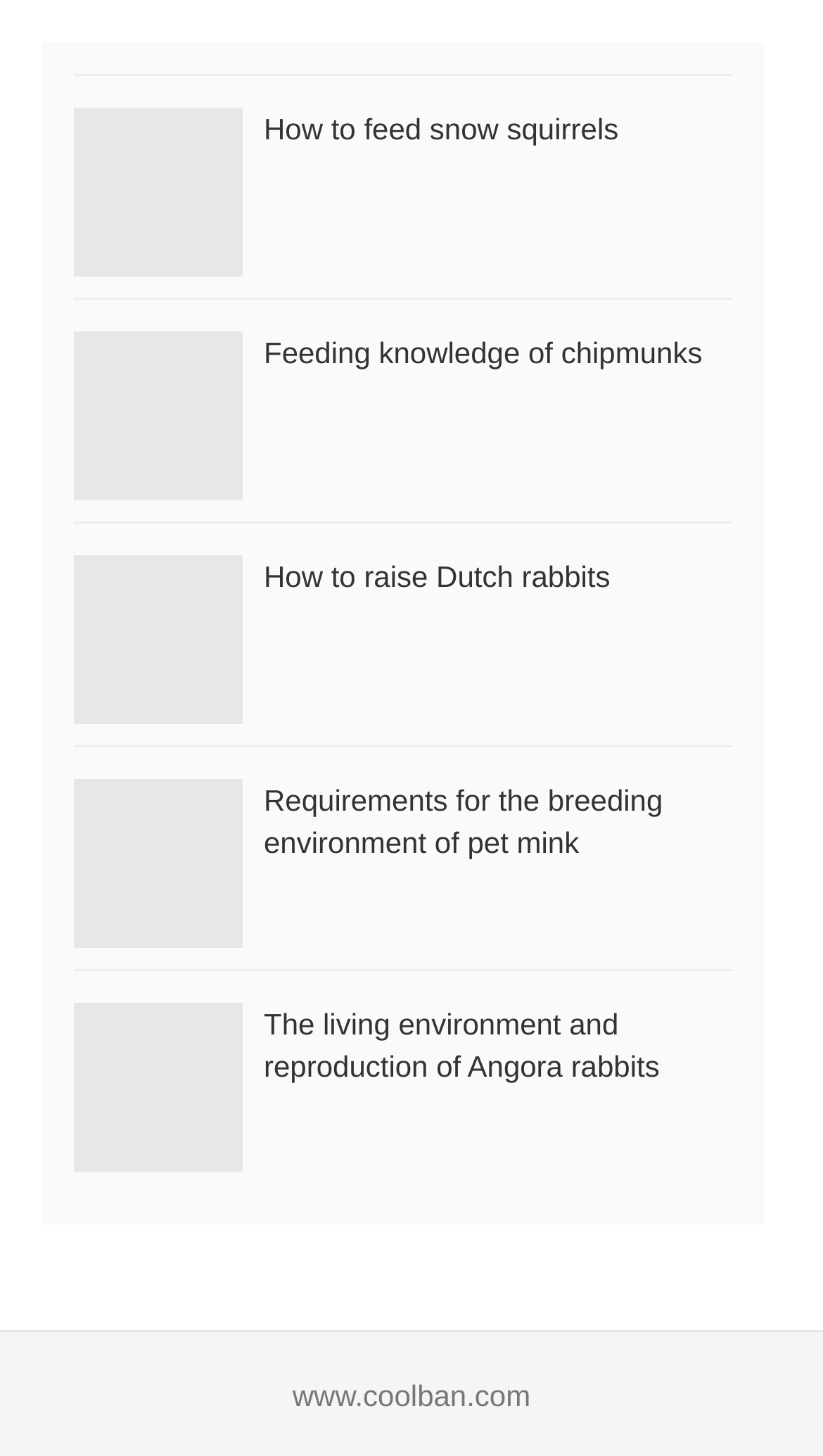Please identify the bounding box coordinates of the clickable area that will fulfill the following instruction: "Read the article about raising Dutch rabbits". The coordinates should be in the format of four float numbers between 0 and 1, i.e., [left, top, right, bottom].

[0.321, 0.384, 0.742, 0.407]